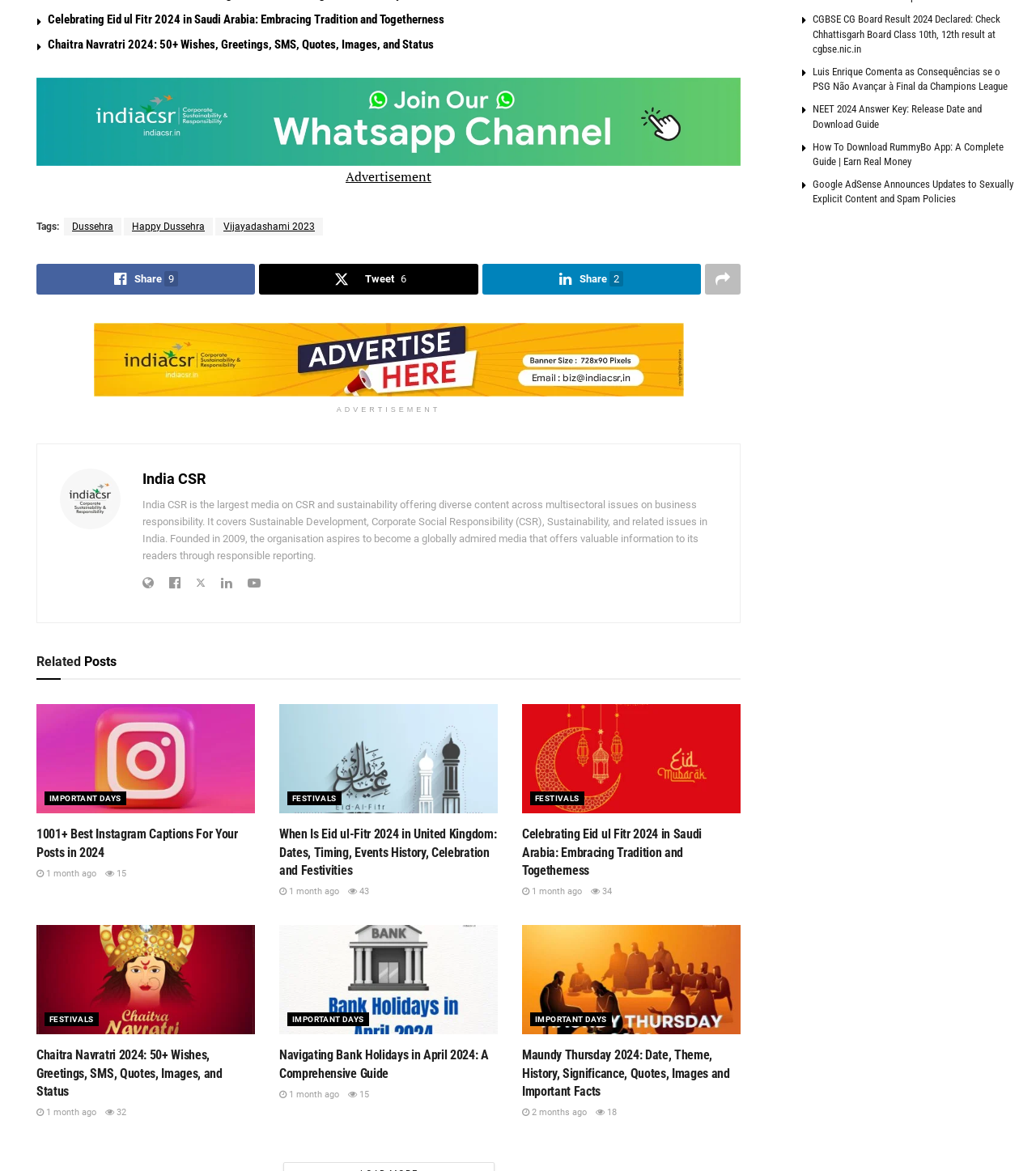Given the description "iClick Agency", provide the bounding box coordinates of the corresponding UI element.

None